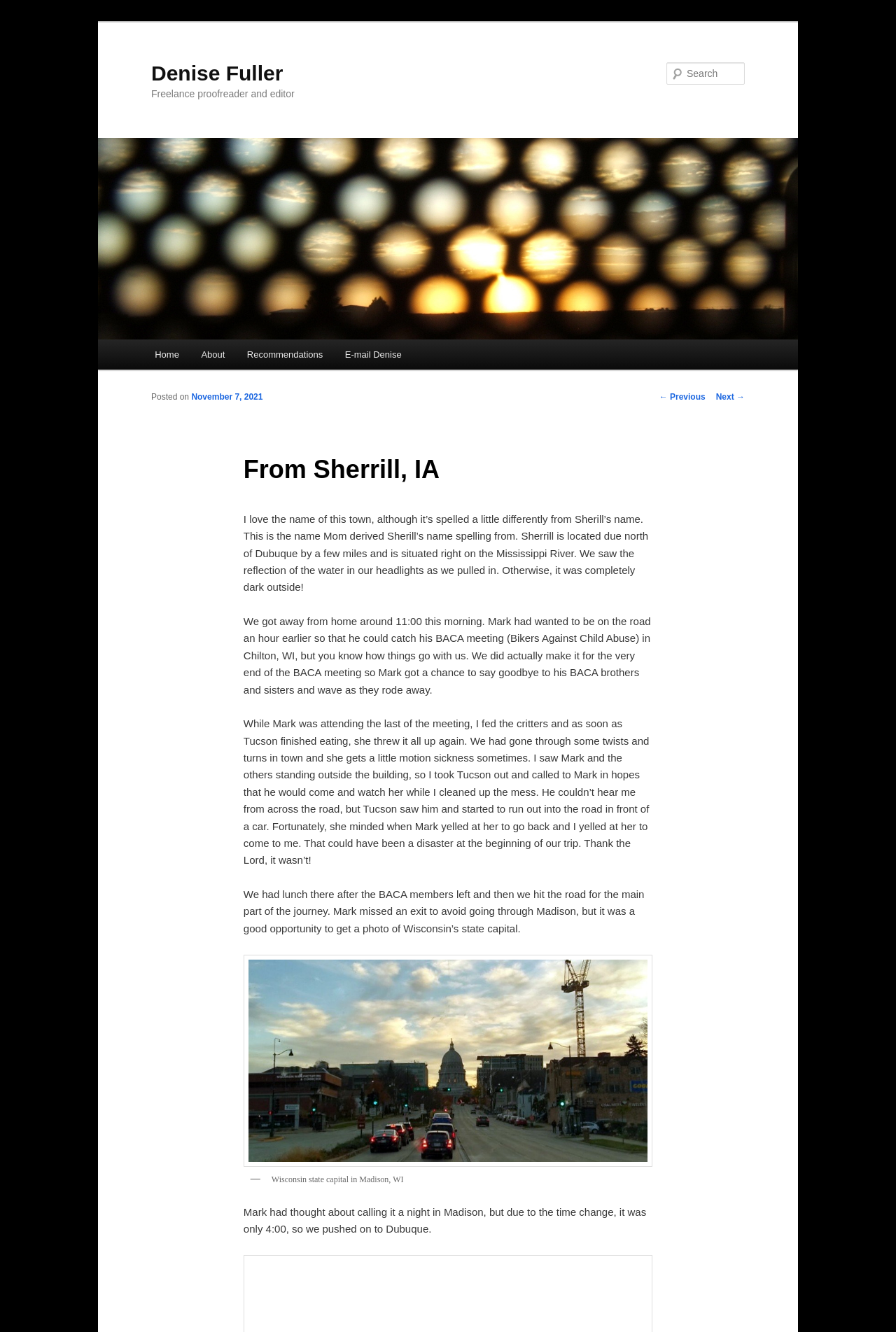Please identify the bounding box coordinates of the element I should click to complete this instruction: 'Send an email to Denise'. The coordinates should be given as four float numbers between 0 and 1, like this: [left, top, right, bottom].

[0.373, 0.255, 0.46, 0.278]